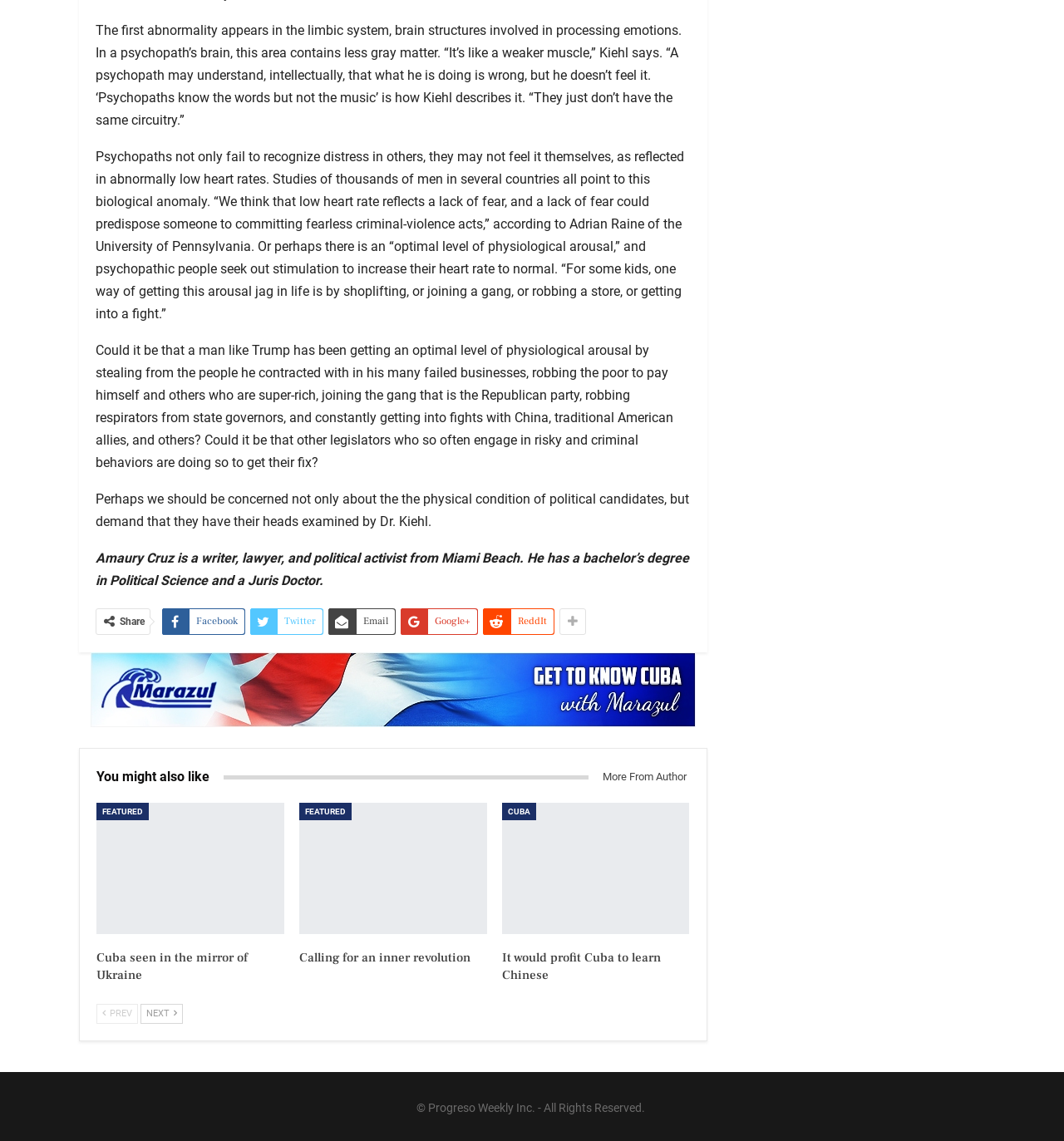Pinpoint the bounding box coordinates of the area that should be clicked to complete the following instruction: "Visit the website of Marazul Tours". The coordinates must be given as four float numbers between 0 and 1, i.e., [left, top, right, bottom].

[0.085, 0.599, 0.654, 0.609]